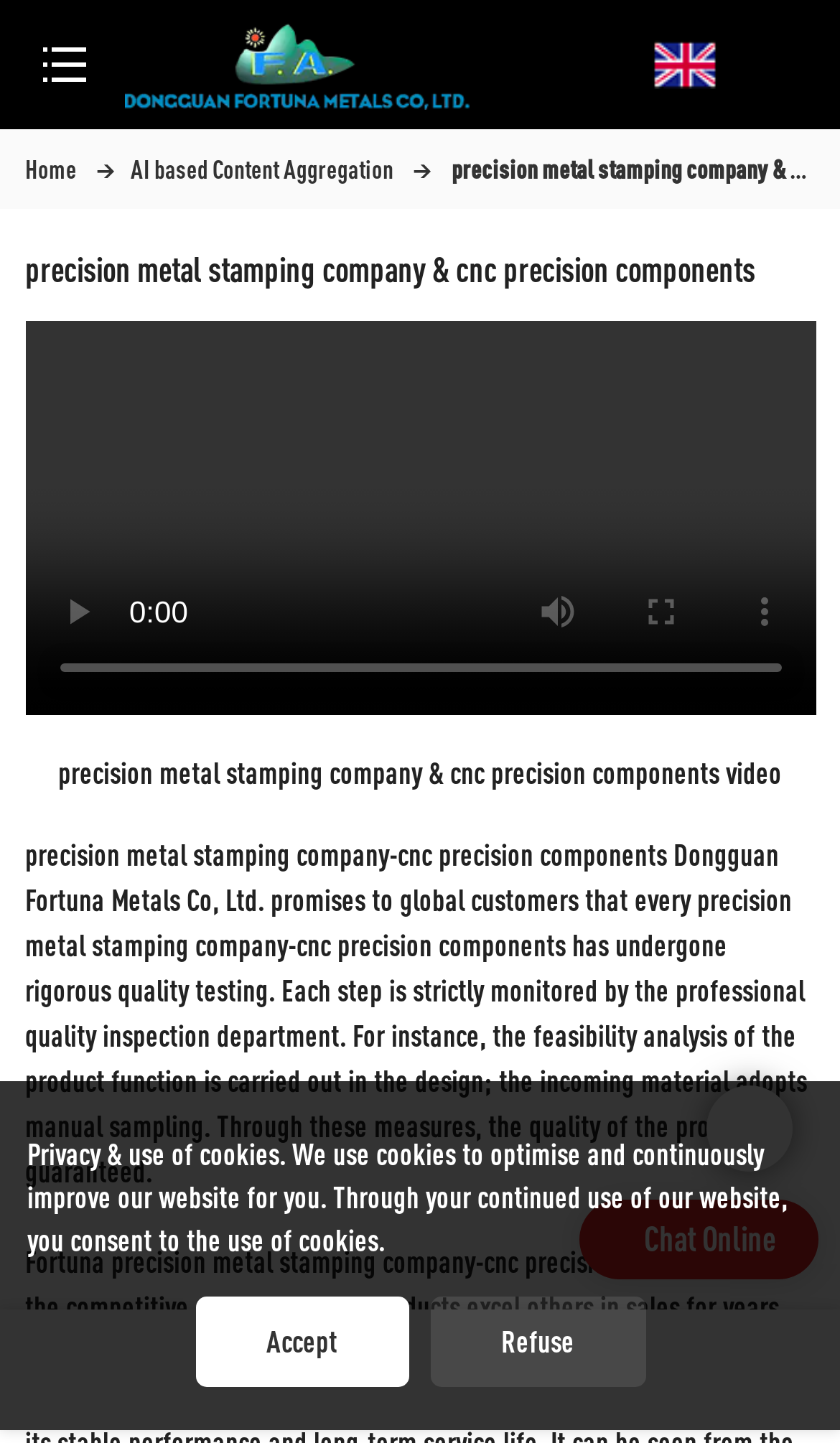What is the purpose of the quality inspection department?
Answer with a single word or phrase by referring to the visual content.

To guarantee product quality